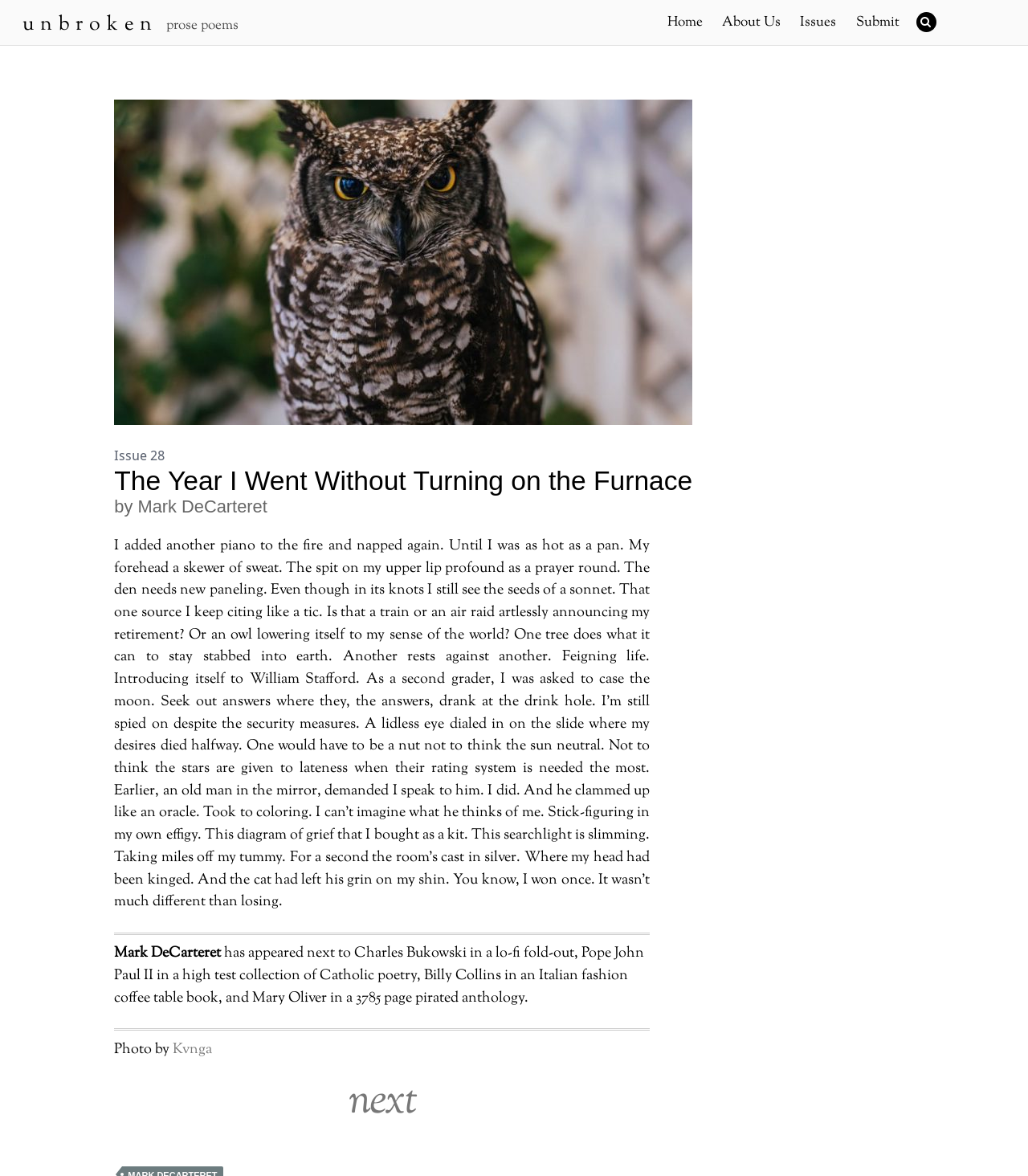Explain the webpage in detail.

This webpage appears to be a literary magazine or journal, specifically the January 2021 issue of "Unbroken". At the top, there is a header section with links to "Home", "About Us", "Issues", and "Submit". Below this, there is a search bar labeled "Search".

On the left side of the page, there is a large image, likely a photograph, with a caption "The Year I Went Without Turning on the Furnace by Mark DeCarteret". Below the image, there is a heading with the same title, followed by a poem or prose poem by Mark DeCarteret. The poem is quite long and takes up a significant portion of the page.

To the right of the image, there is a link to "Issue 28", which may be a navigation link to a different section of the magazine. Below the poem, there are two horizontal separator lines, followed by a brief biographical note about Mark DeCarteret, mentioning his previous publications and notable appearances alongside famous poets.

The biographical note is accompanied by a photo credit, "Photo by Kvnga", and a link to Kvnga's page. At the very bottom of the page, there is a "next" link, which may lead to the next article or section of the magazine.

Overall, the page has a clean and simple design, with a focus on showcasing the literary content.